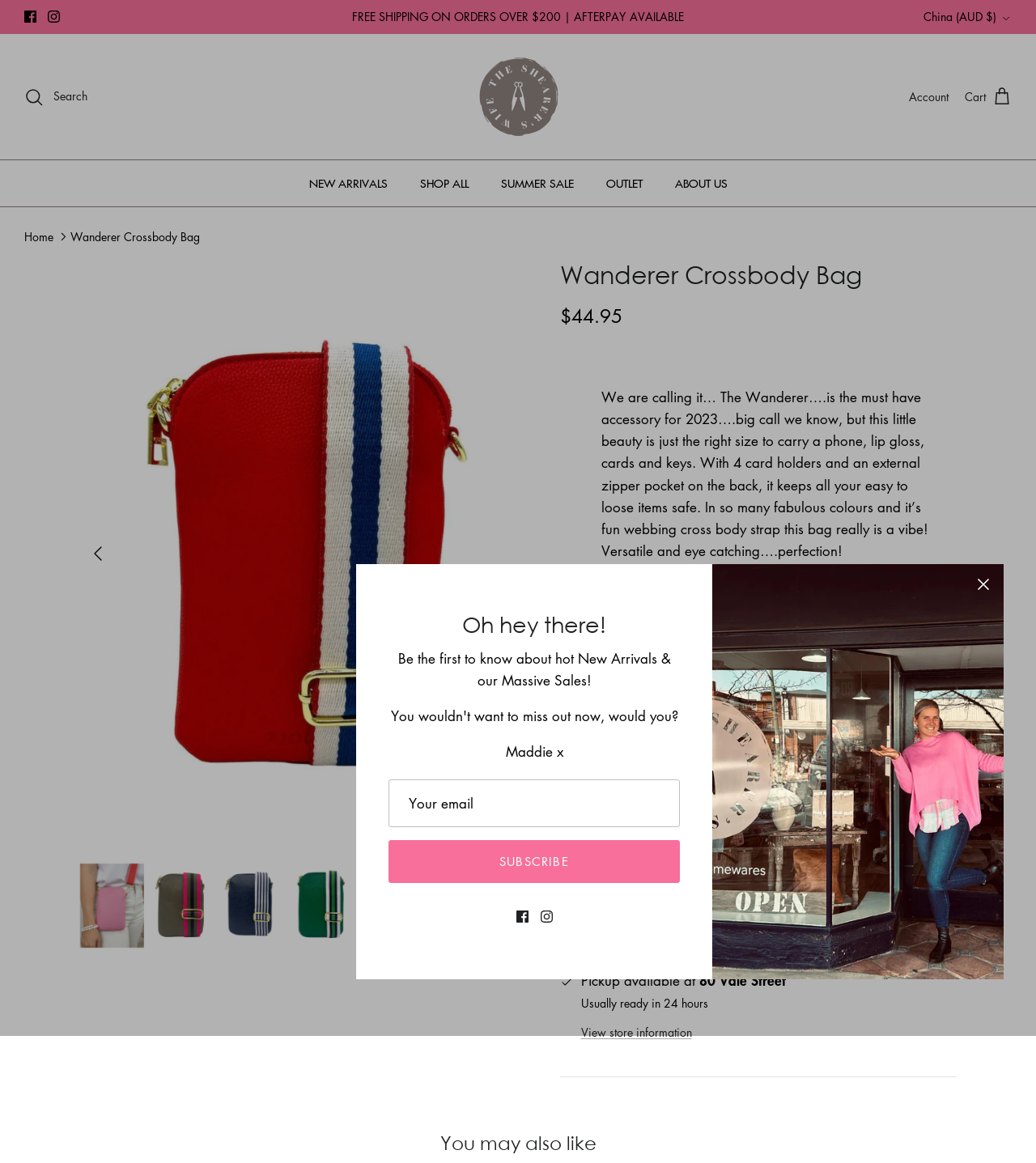Carefully examine the image and provide an in-depth answer to the question: What is the name of the product?

I found the answer by looking at the breadcrumbs navigation section, where it says 'Wanderer Crossbody Bag' as the current page. I also saw the same name in the product description section.